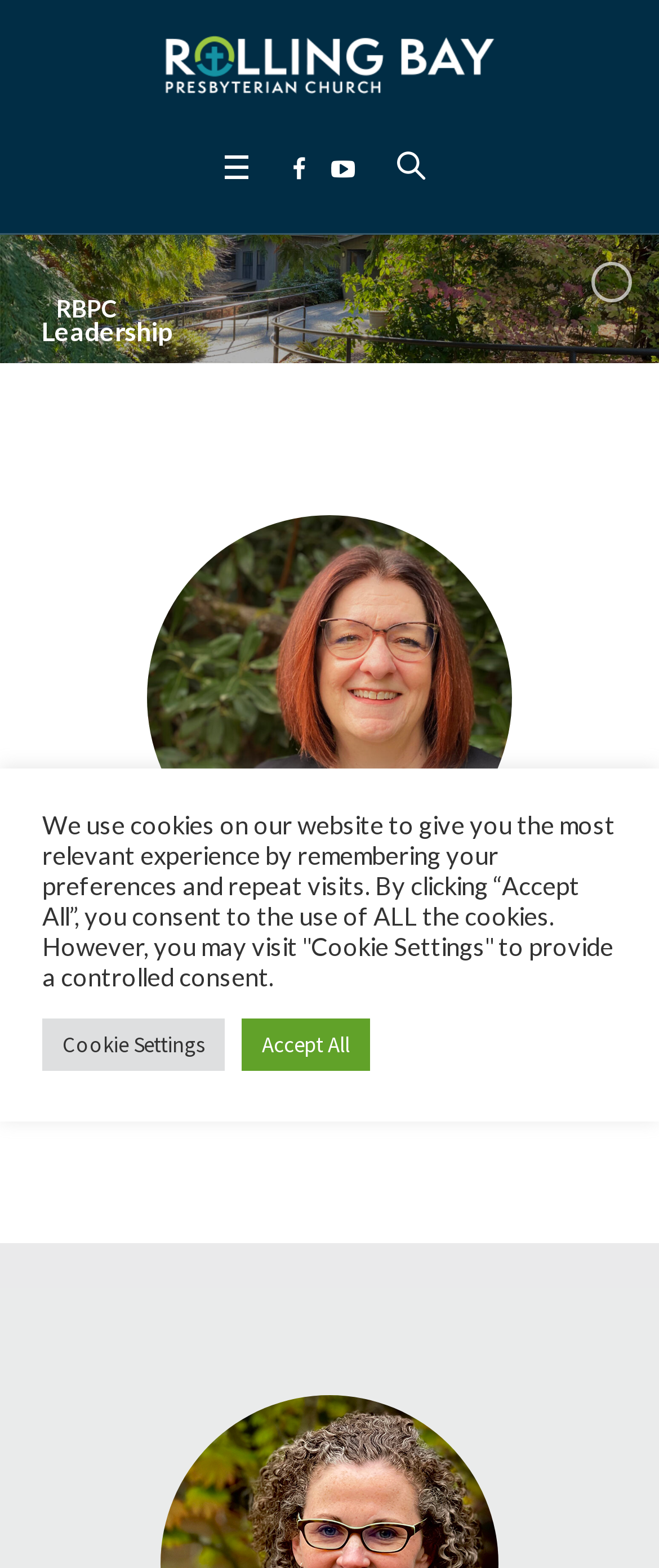Provide a brief response in the form of a single word or phrase:
What is the role of Rev. Karen Renner?

Senior Pastor